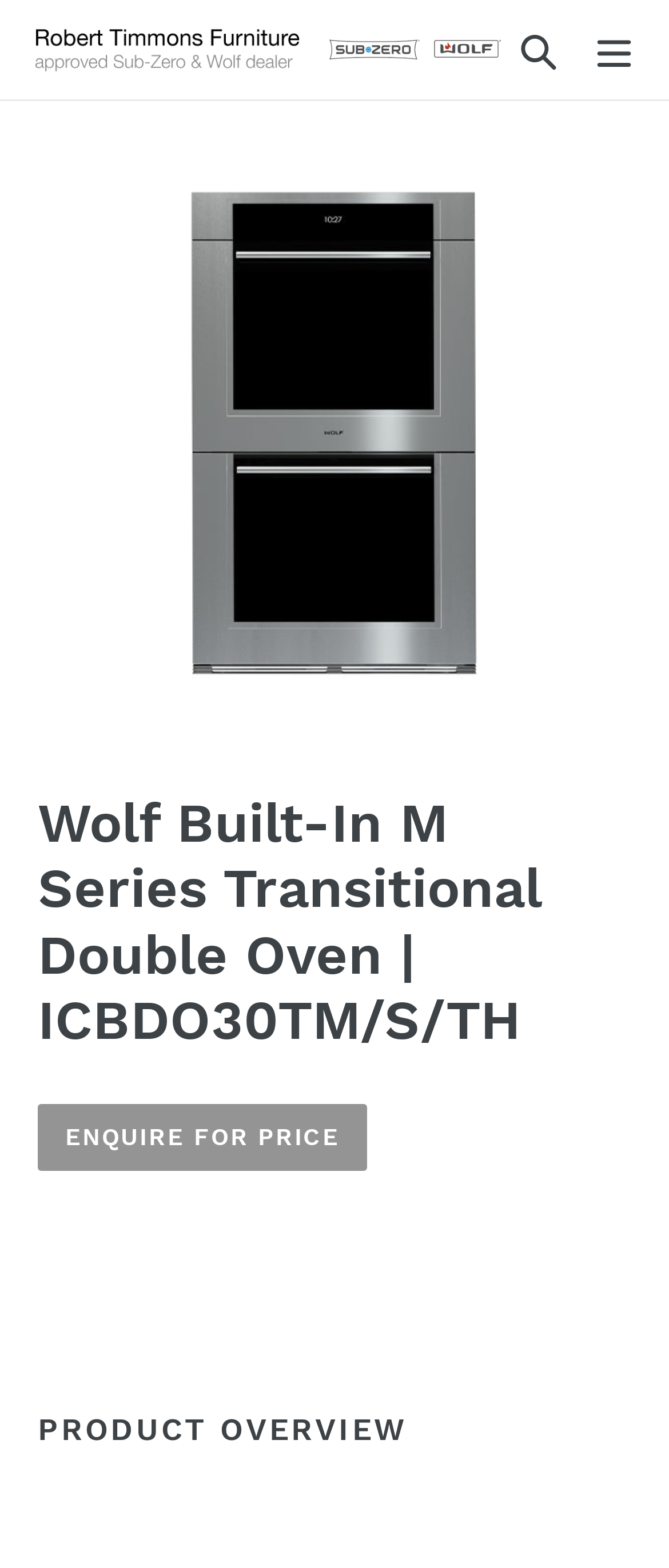Extract the text of the main heading from the webpage.

Wolf Built-In M Series Transitional Double Oven | ICBDO30TM/S/TH